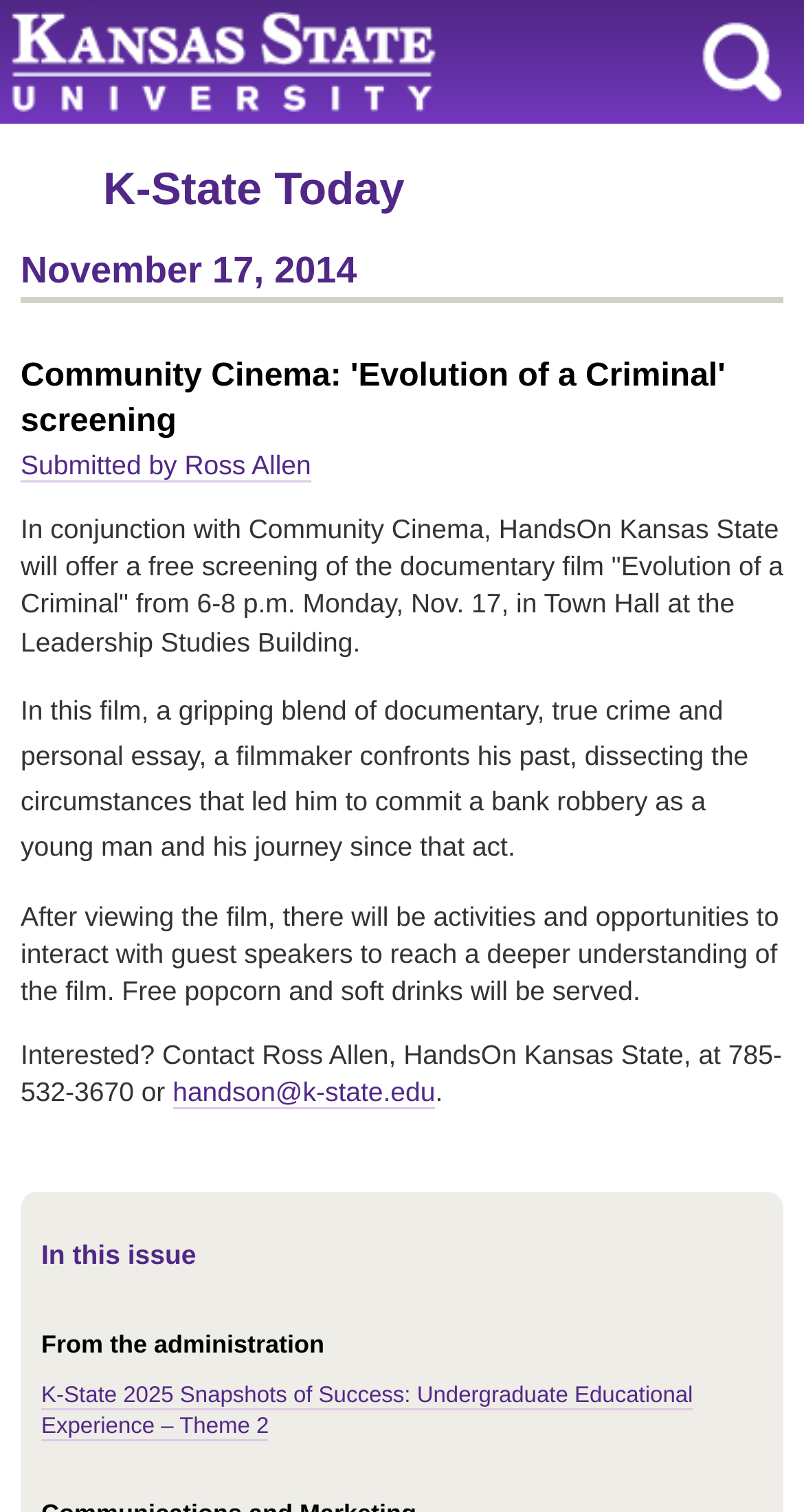Bounding box coordinates are specified in the format (top-left x, top-left y, bottom-right x, bottom-right y). All values are floating point numbers bounded between 0 and 1. Please provide the bounding box coordinate of the region this sentence describes: K-State Today

[0.128, 0.108, 0.503, 0.142]